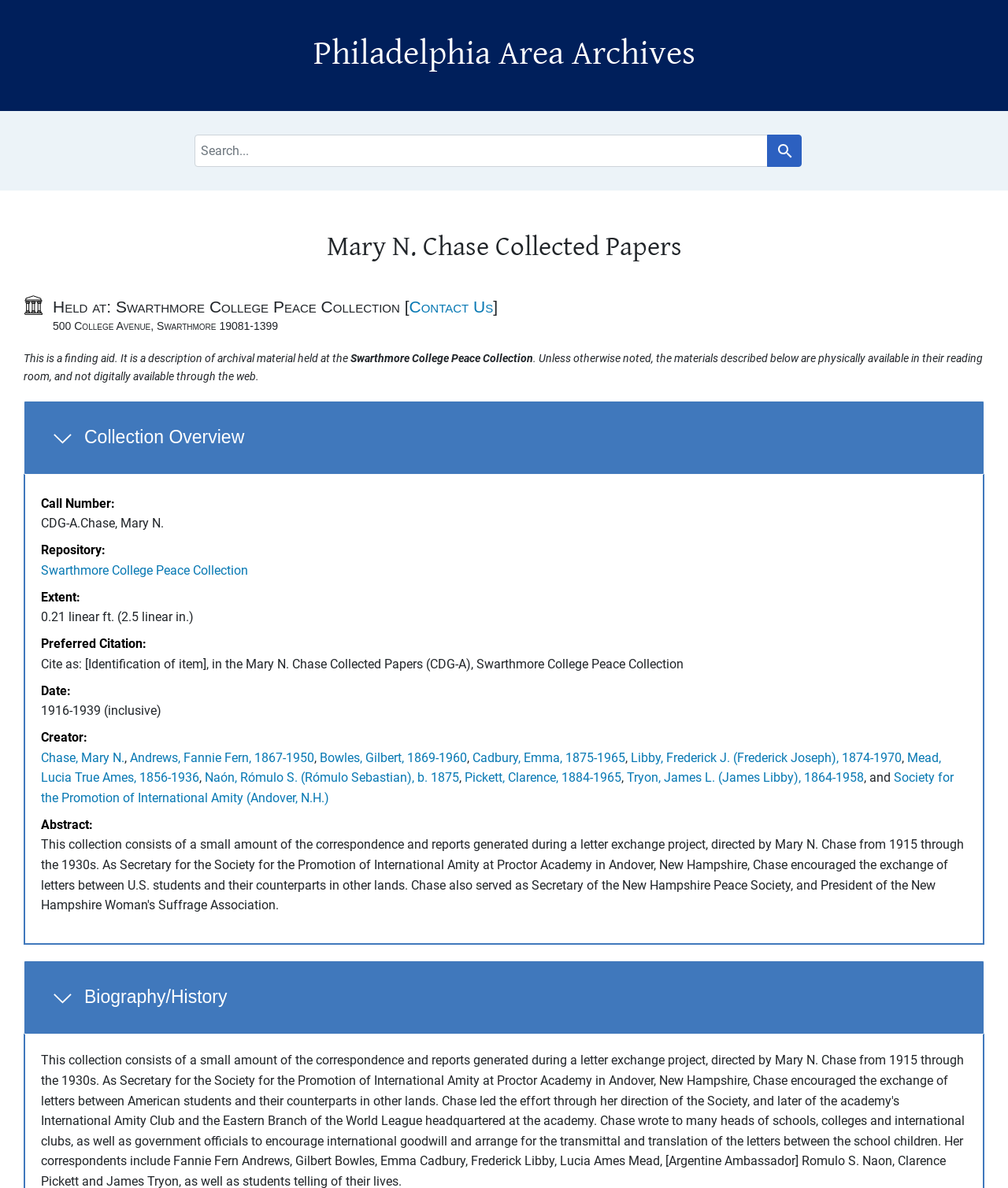Determine the bounding box coordinates of the region to click in order to accomplish the following instruction: "Contact Us". Provide the coordinates as four float numbers between 0 and 1, specifically [left, top, right, bottom].

[0.406, 0.251, 0.489, 0.266]